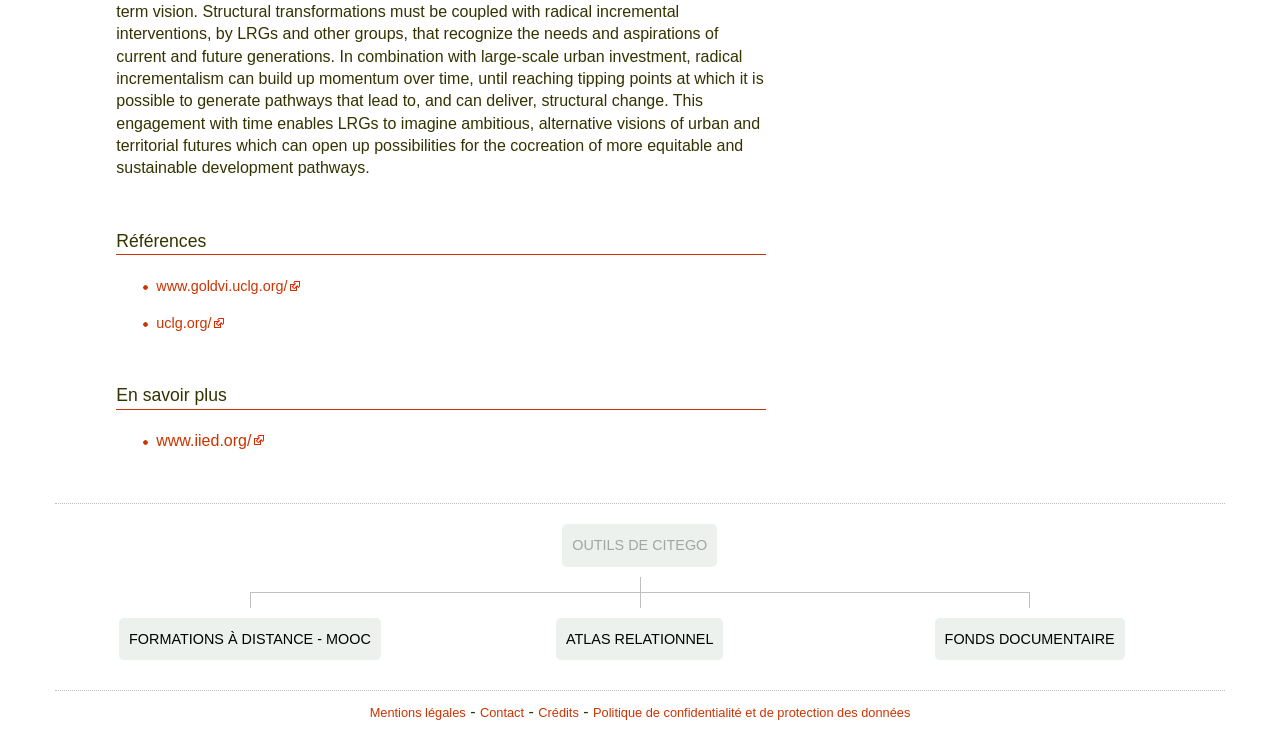Specify the bounding box coordinates of the area to click in order to follow the given instruction: "visit the FORMATIONS À DISTANCE - MOOC page."

[0.093, 0.83, 0.297, 0.887]